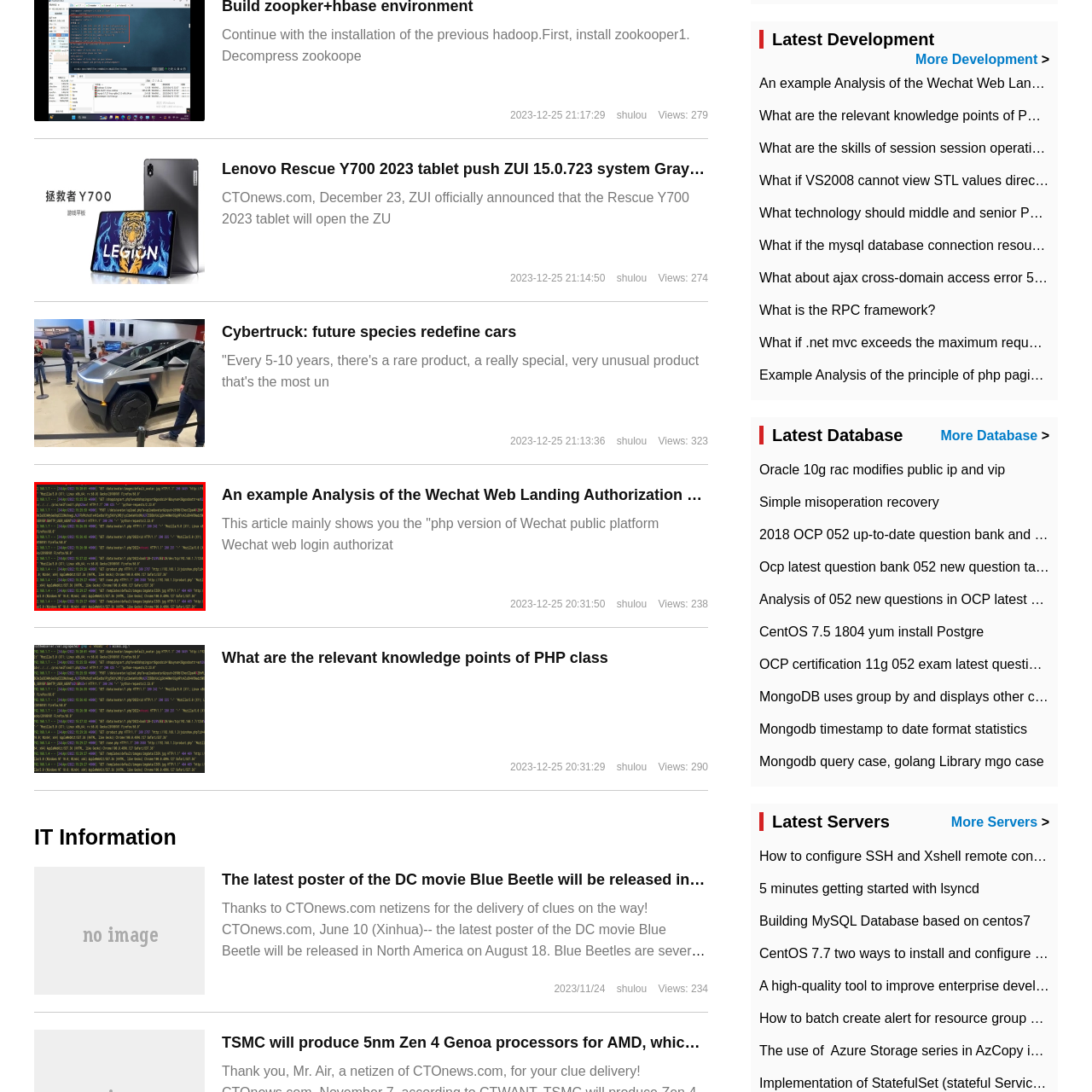Focus on the section marked by the red bounding box and reply with a single word or phrase: What is the purpose of this output?

Monitoring system performance